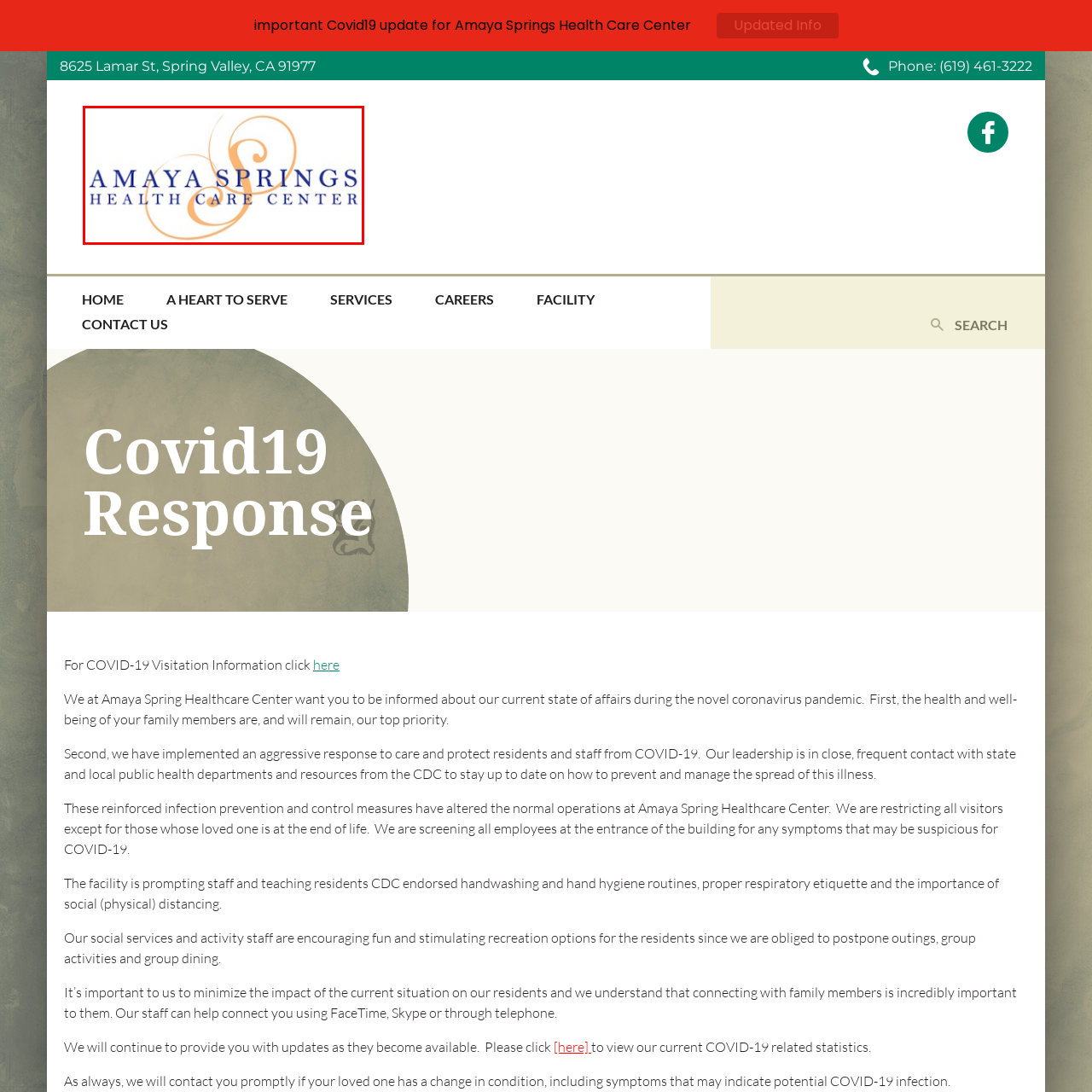Look at the photo within the red outline and describe it thoroughly.

This image features the logo of Amaya Springs Health Care Center, prominently displaying the name "AMAYA SPRINGS" in bold blue letters, followed by "HEALTH CARE CENTER" in a lighter font. The design incorporates elegant swirling elements in a soft orange hue, enhancing the visual appeal and reflecting a welcoming atmosphere. The logo symbolizes the center's commitment to providing quality care and services to its residents, particularly in light of their ongoing COVID-19 response initiatives.